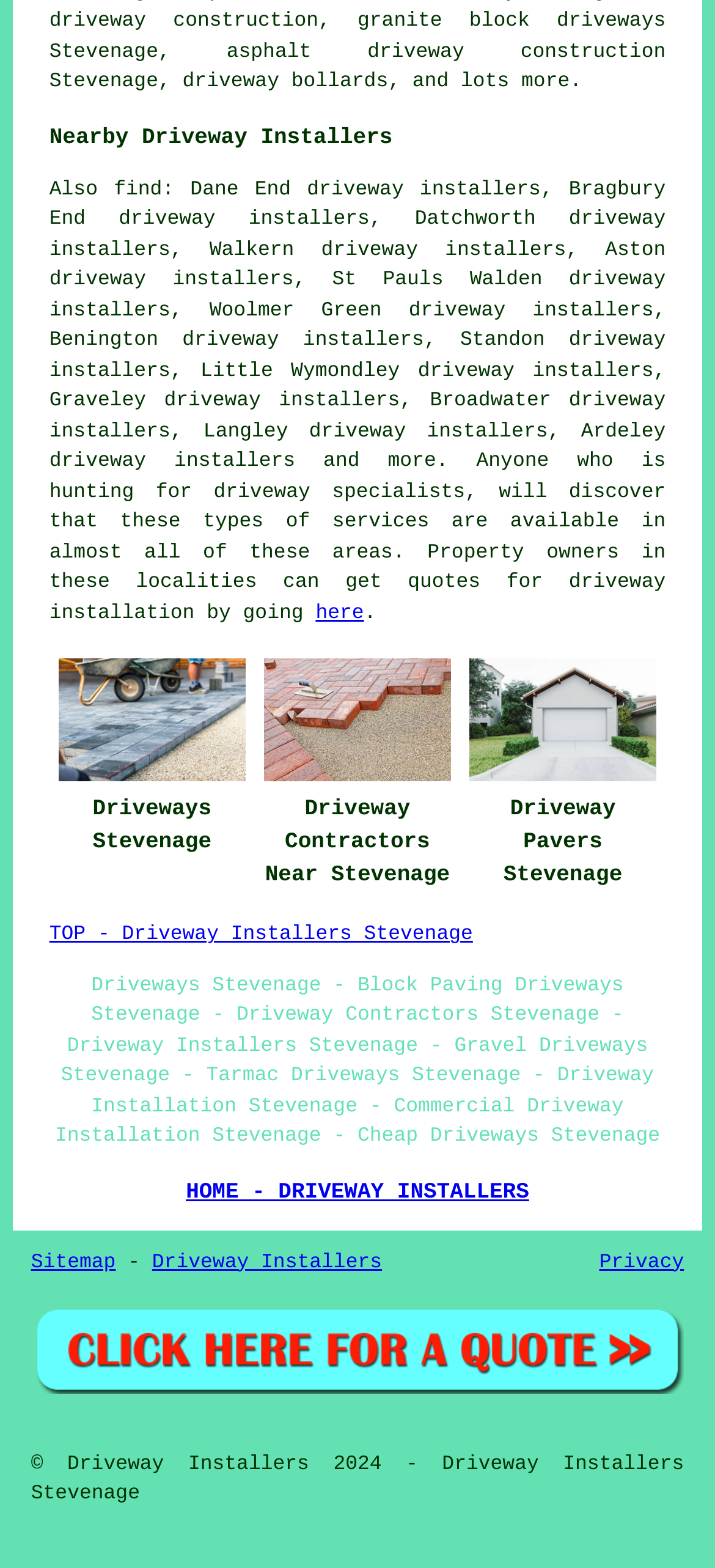Locate the bounding box coordinates of the area you need to click to fulfill this instruction: 'get quotes for driveway installation'. The coordinates must be in the form of four float numbers ranging from 0 to 1: [left, top, right, bottom].

[0.441, 0.384, 0.509, 0.398]